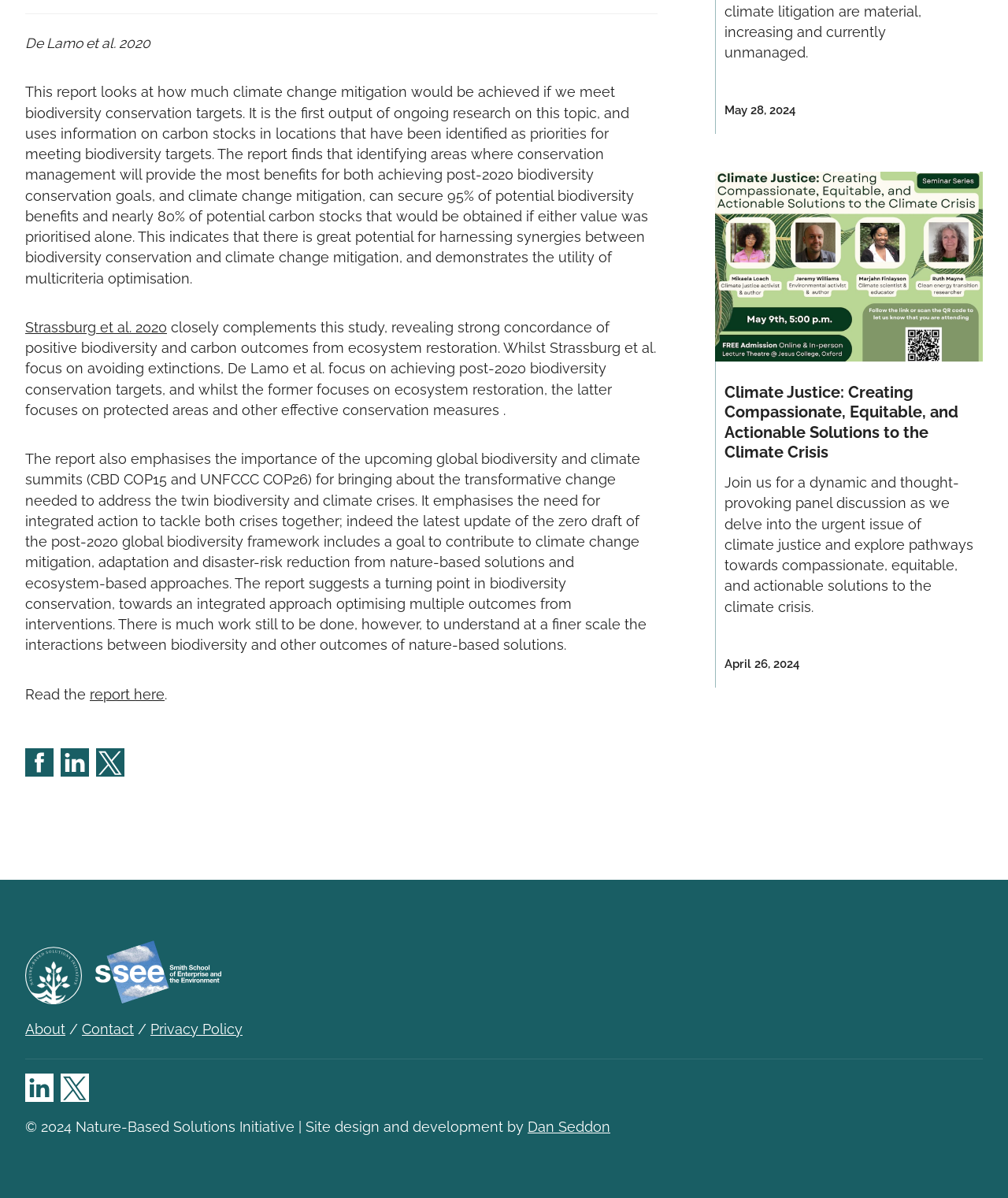Given the element description Post to X, predict the bounding box coordinates for the UI element in the webpage screenshot. The format should be (top-left x, top-left y, bottom-right x, bottom-right y), and the values should be between 0 and 1.

[0.095, 0.625, 0.123, 0.653]